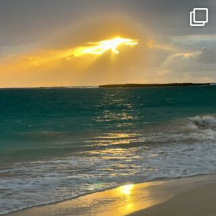Provide a comprehensive description of the image.

A breathtaking view of a serene beach at dawn, where the golden light of the sun breaks through the clouds, illuminating the tranquil turquoise waters. The gentle waves softly caress the shore, leaving a shimmering trail on the sand. This picturesque scene perfectly captures the beauty of a blustery morning by the sea, inviting a sense of peace and reflection.